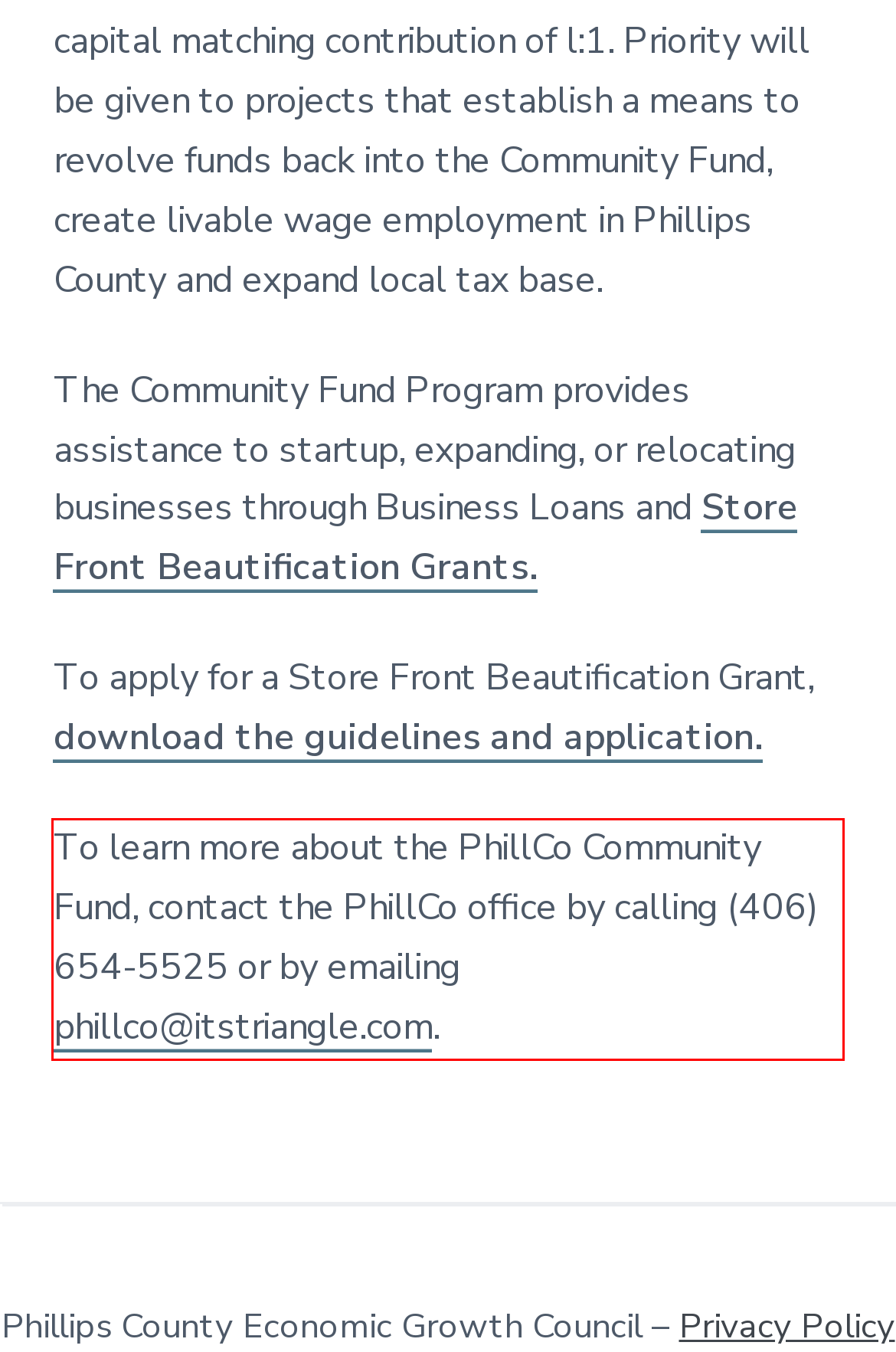Identify the text inside the red bounding box on the provided webpage screenshot by performing OCR.

To learn more about the PhillCo Community Fund, contact the PhillCo office by calling (406) 654-5525 or by emailing phillco@itstriangle.com.